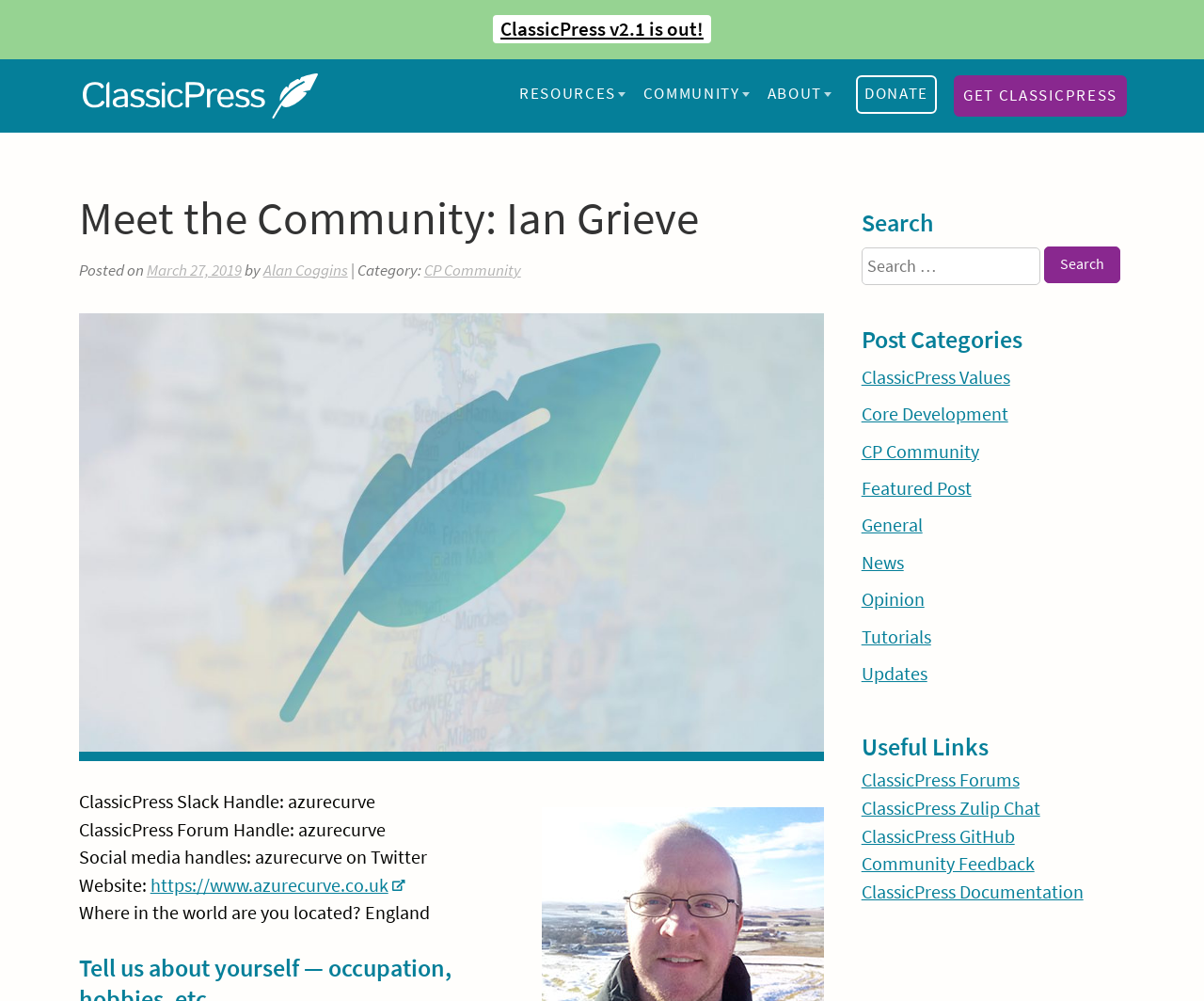What is the name of the community member being featured?
Refer to the image and give a detailed answer to the question.

I determined the answer by looking at the heading 'Meet the Community: Ian Grieve' which is a prominent element on the webpage, indicating that Ian Grieve is the community member being featured.